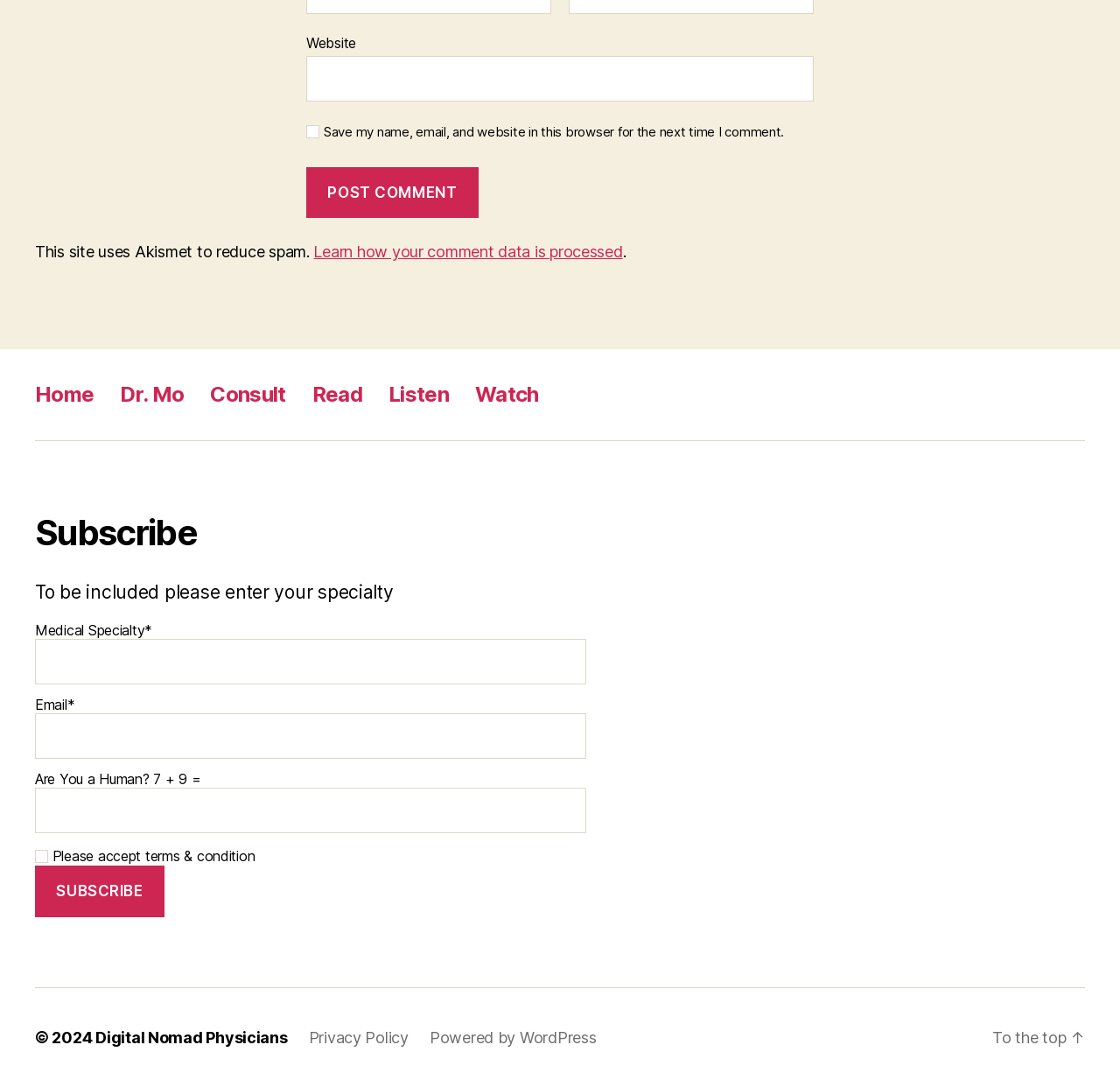What is the text next to the 'Subscribe' button?
Based on the image, give a one-word or short phrase answer.

SUBSCRIBE